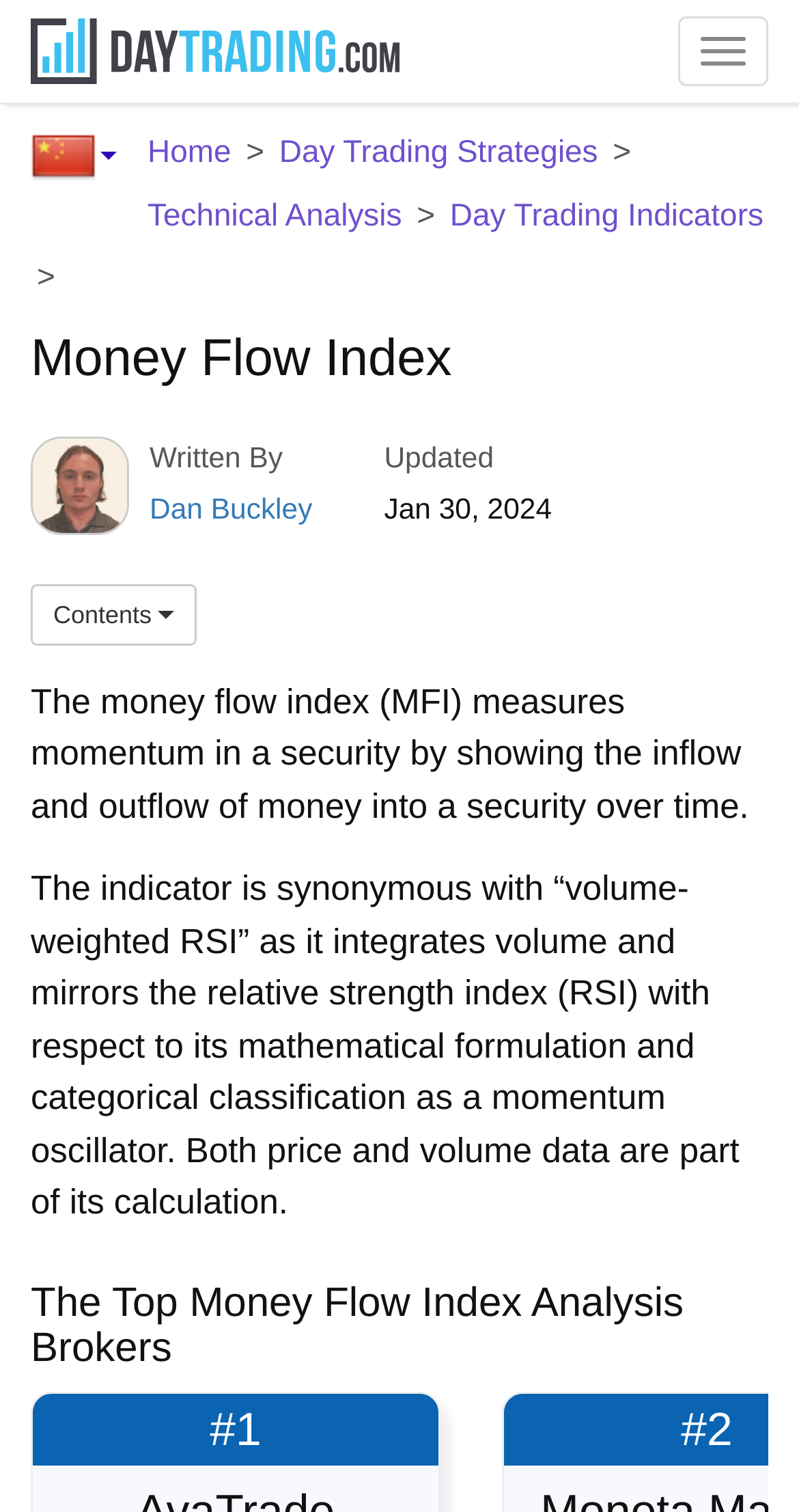Please identify the bounding box coordinates of the element that needs to be clicked to perform the following instruction: "Click on Day Trading Indicators".

[0.563, 0.131, 0.955, 0.154]